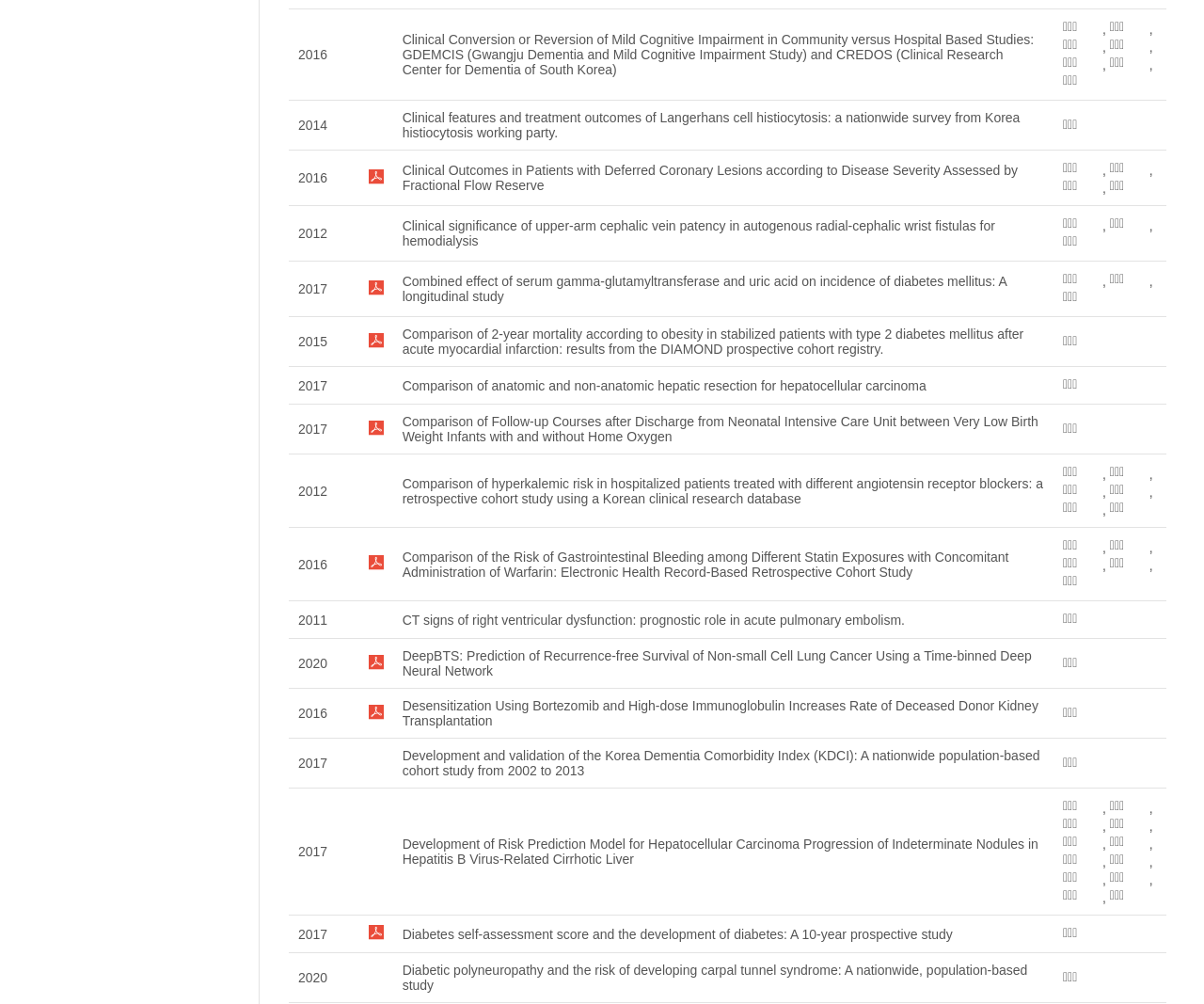Locate the bounding box coordinates of the element I should click to achieve the following instruction: "View article 'Clinical Outcomes in Patients with Deferred Coronary Lesions according to Disease Severity Assessed by Fractional Flow Reserve'".

[0.334, 0.162, 0.845, 0.192]